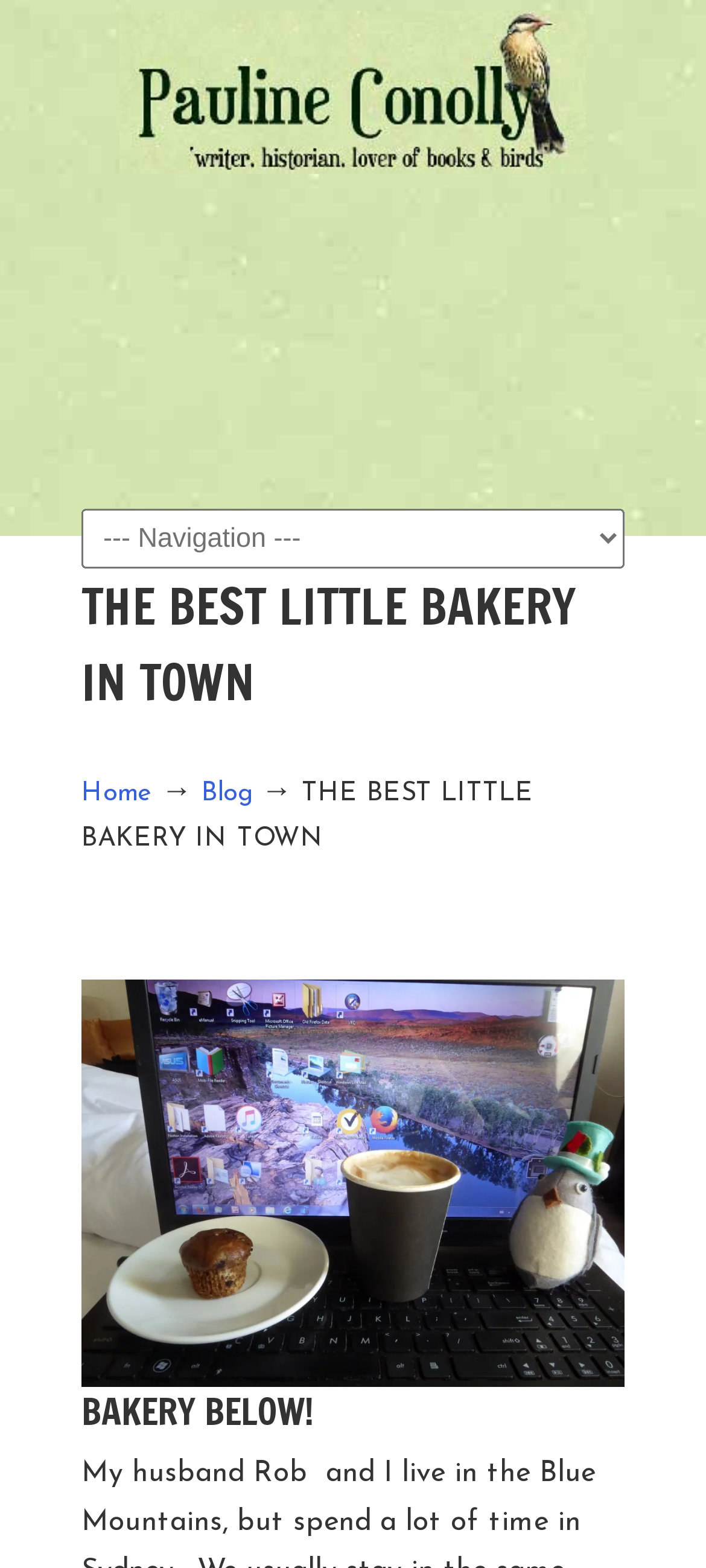Convey a detailed summary of the webpage, mentioning all key elements.

The webpage appears to be a personal blog or website, with a focus on a bakery. At the top, there is a layout table that spans most of the width of the page. Within this table, there is a link to the author's name, Pauline Conolly, positioned near the top left corner. 

Below the author's name, there is a navigation section, which includes a combobox labeled "Navigation" and a static text element with the same label. This section is located near the top left corner of the page. 

Adjacent to the navigation section, there is a heading element that reads "THE BEST LITTLE BAKERY IN TOWN", which is centered near the top of the page. Below this heading, there are two links, "Home" and "Blog", positioned side by side, with an arrow symbol (→) separating them. 

Further down the page, there is another instance of the "THE BEST LITTLE BAKERY IN TOWN" heading, which is followed by three subheadings. The first subheading is "breakfasttray-001", which is accompanied by an image of the same name. This image takes up most of the width of the page and is positioned near the center. 

Below the image, there are two more subheadings, one of which is empty, and the other reads "BAKERY BELOW!", which is positioned near the bottom of the page. Overall, the webpage has a simple layout with a focus on the bakery theme.